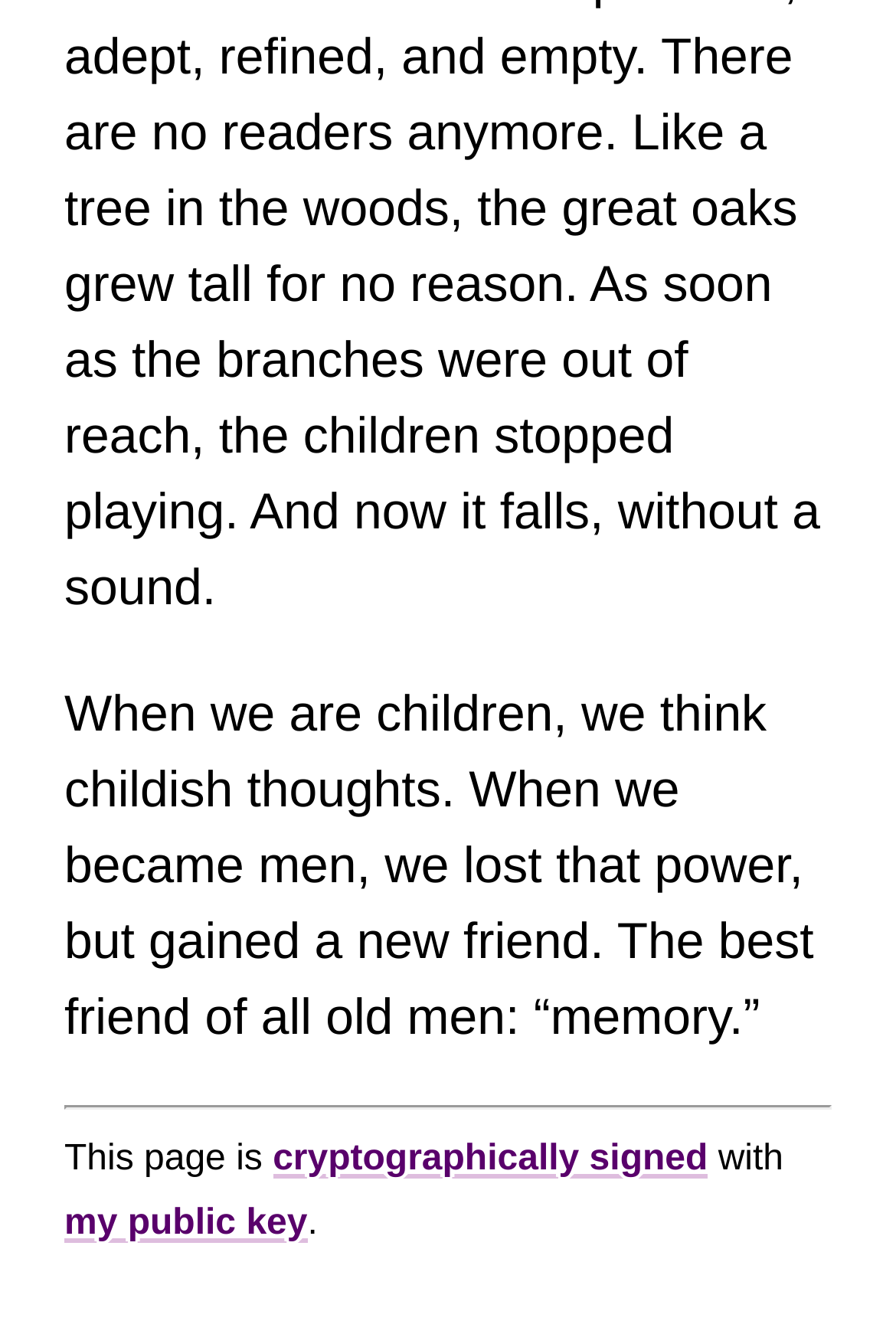What is the quote about?
Based on the visual content, answer with a single word or a brief phrase.

Childhood and memory